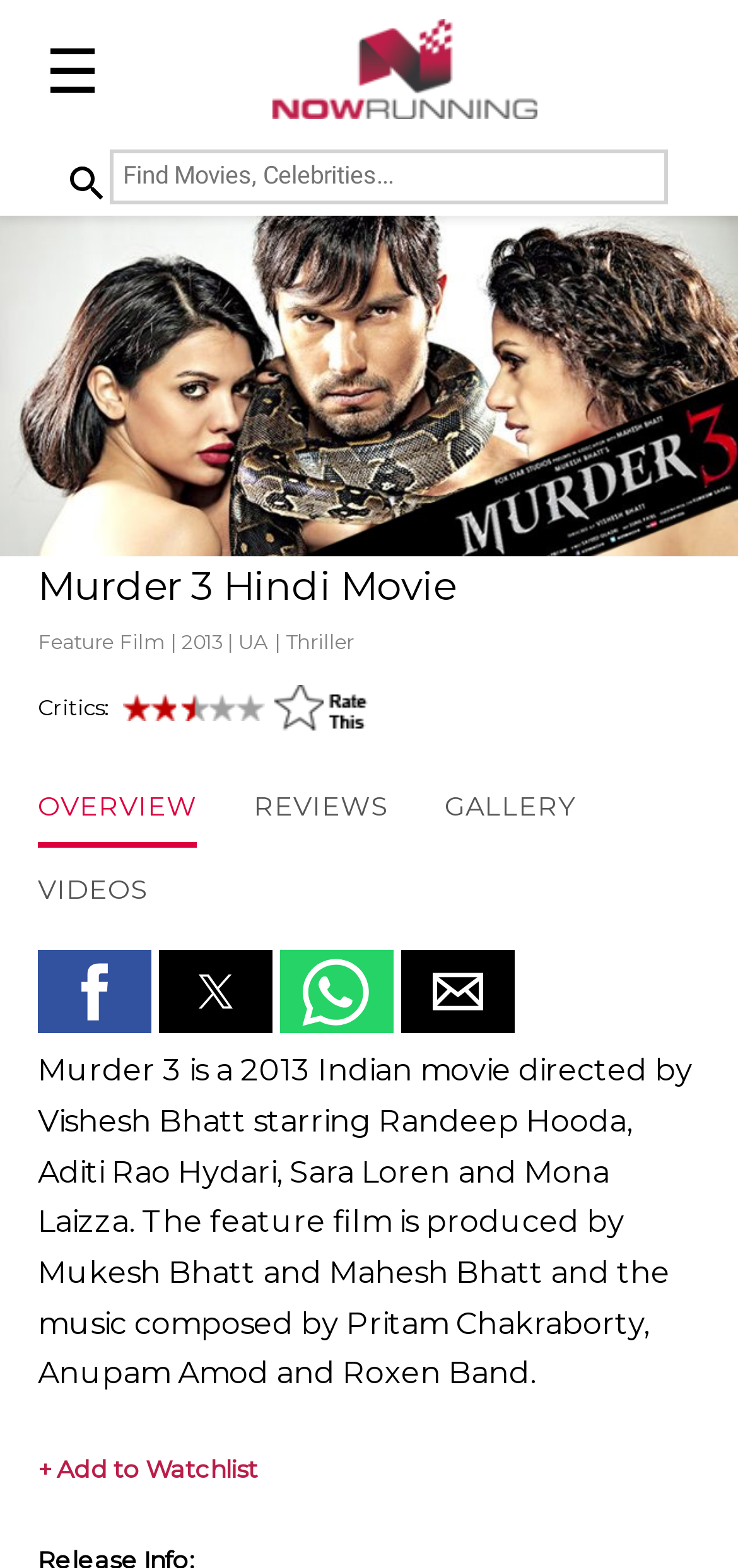Specify the bounding box coordinates of the area that needs to be clicked to achieve the following instruction: "Rate this movie".

[0.372, 0.449, 0.5, 0.472]